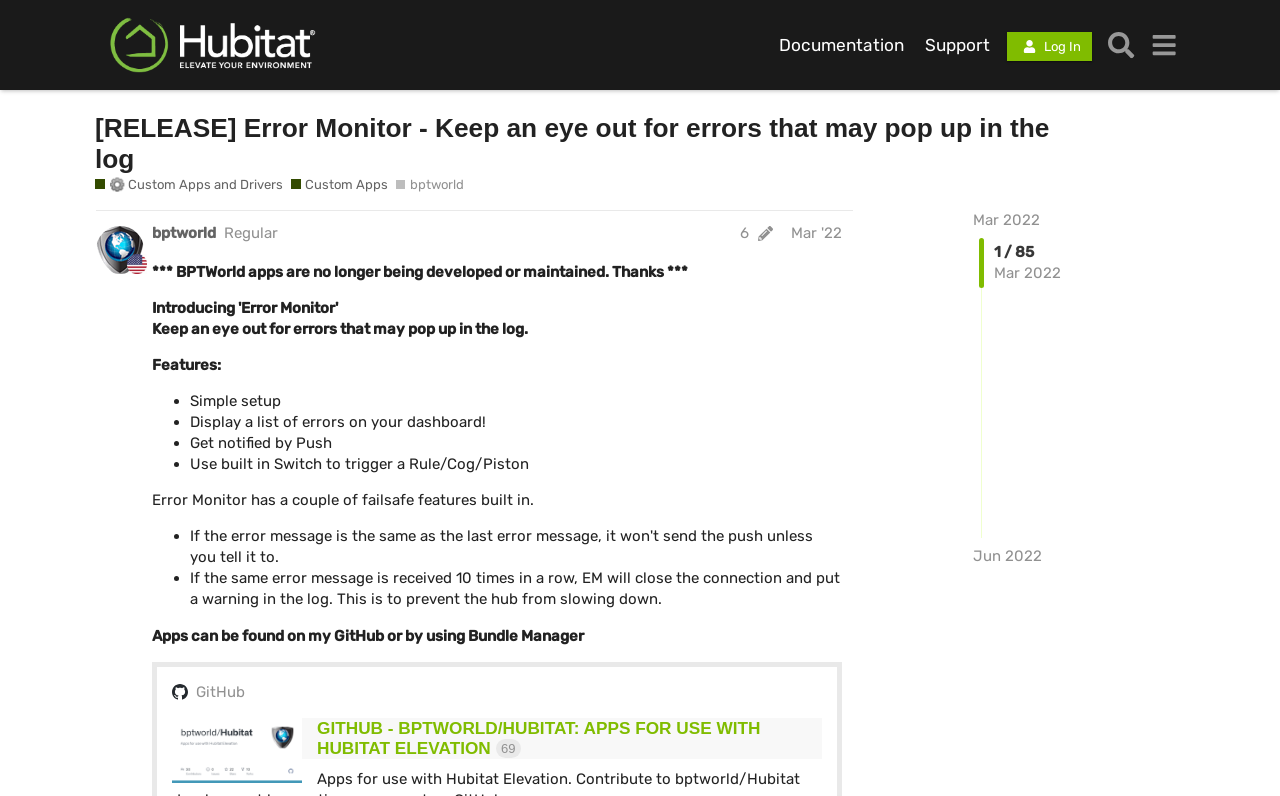What is the category of the custom app?
Provide a detailed answer to the question, using the image to inform your response.

The category of the custom app is Custom Apps and Drivers, as mentioned in the link '⚙️ Custom Apps and Drivers' and also in the generic text 'A place to discuss about favorite apps and drivers developed through the community effort'.